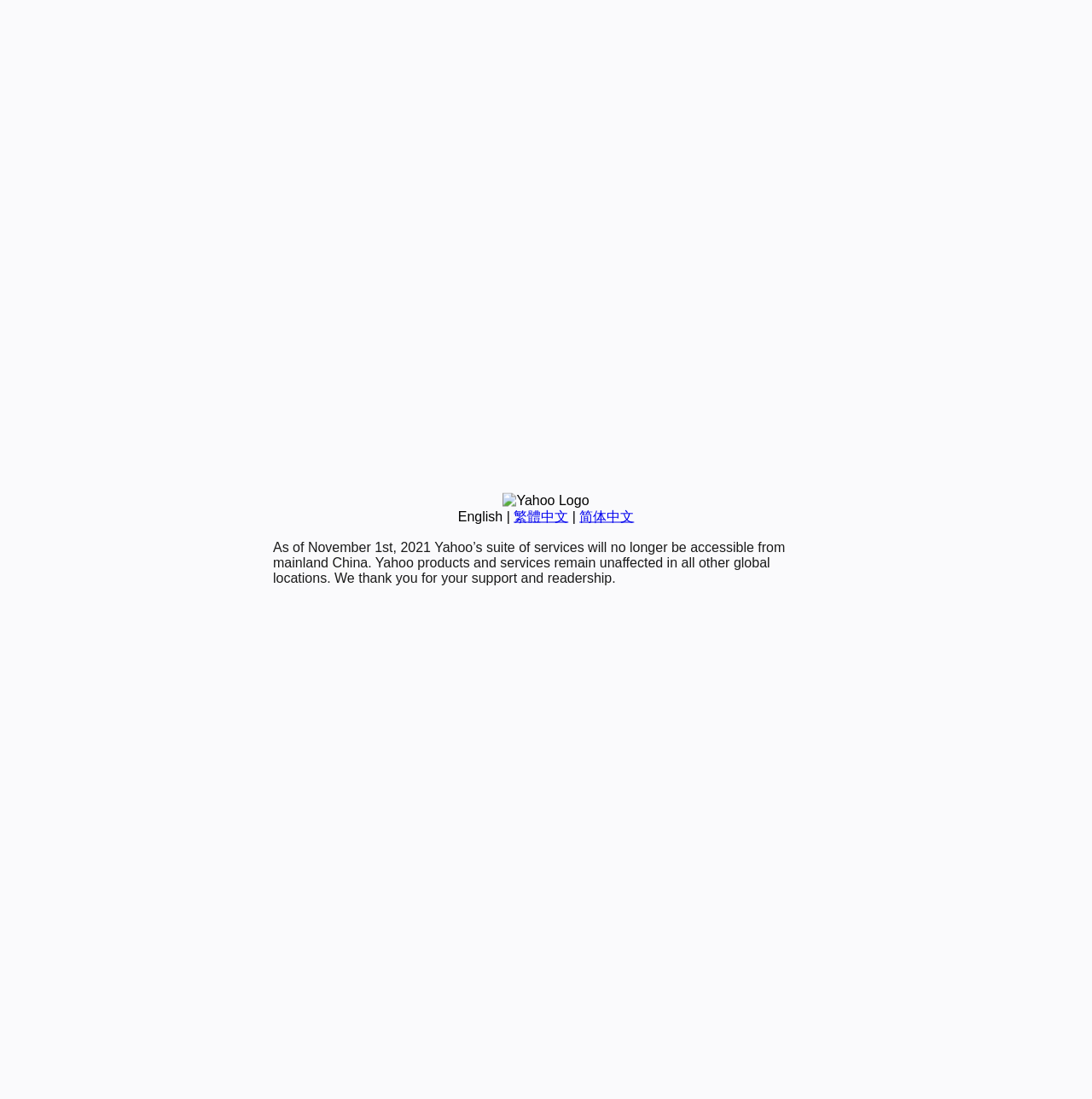Determine the bounding box for the described HTML element: "繁體中文". Ensure the coordinates are four float numbers between 0 and 1 in the format [left, top, right, bottom].

[0.47, 0.463, 0.52, 0.476]